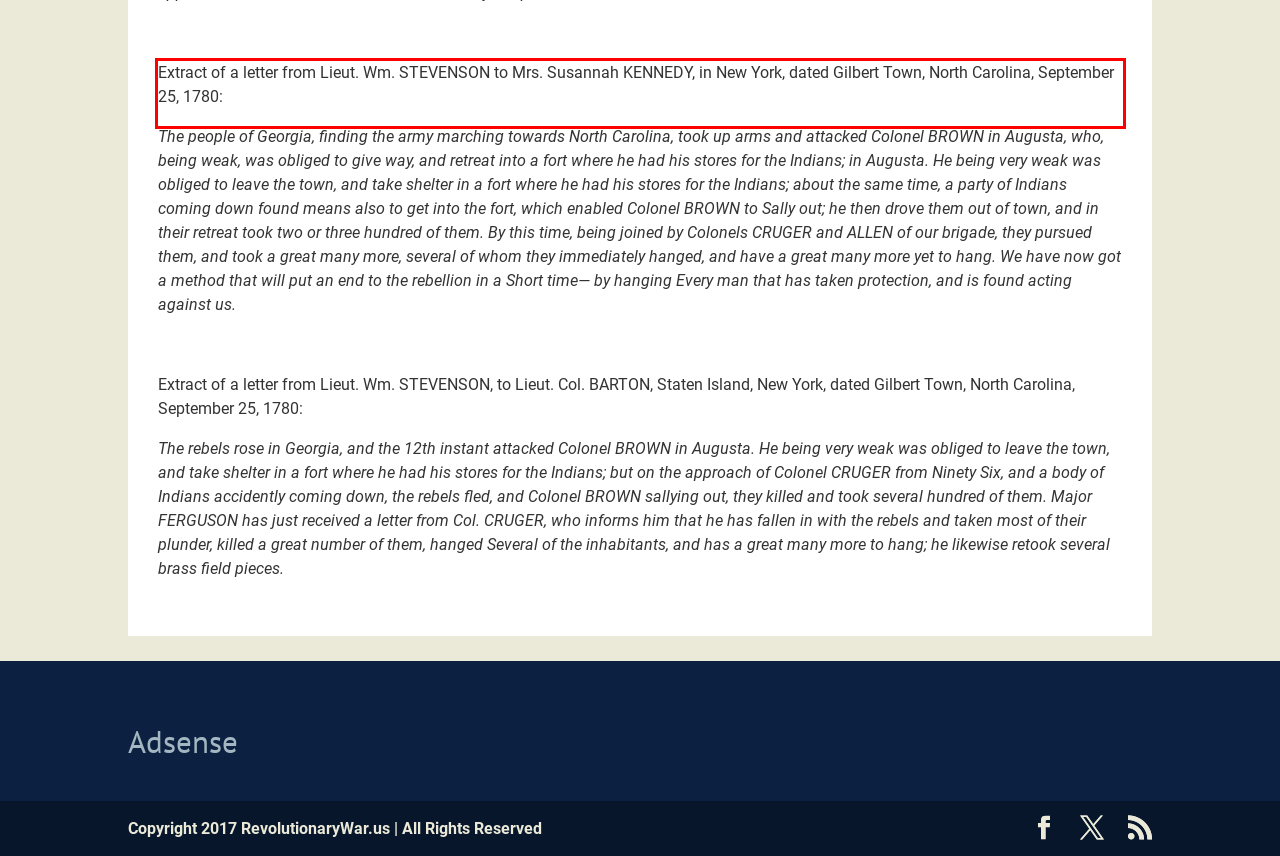Examine the webpage screenshot and use OCR to obtain the text inside the red bounding box.

Extract of a letter from Lieut. Wm. STEVENSON to Mrs. Susannah KENNEDY, in New York, dated Gilbert Town, North Carolina, September 25, 1780: